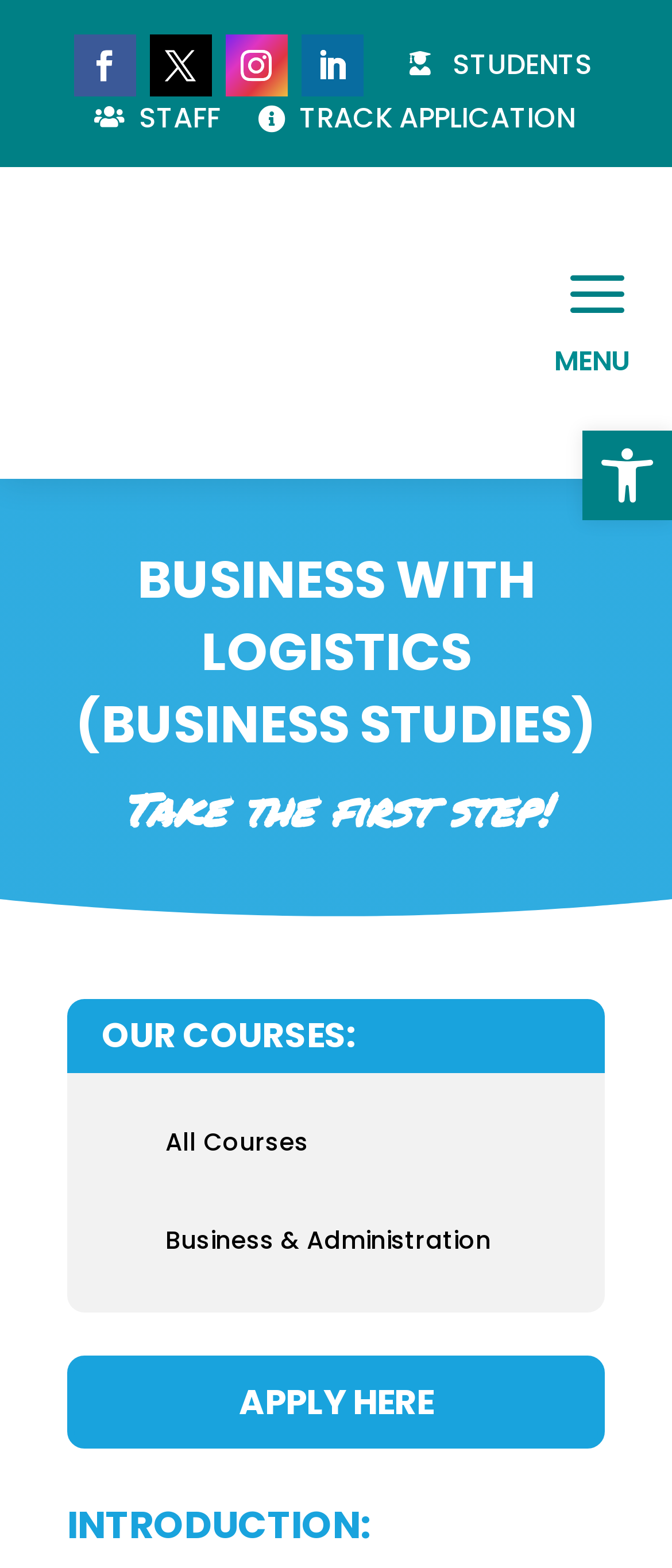Please give a short response to the question using one word or a phrase:
What is the text of the first heading on the page?

STUDENTS